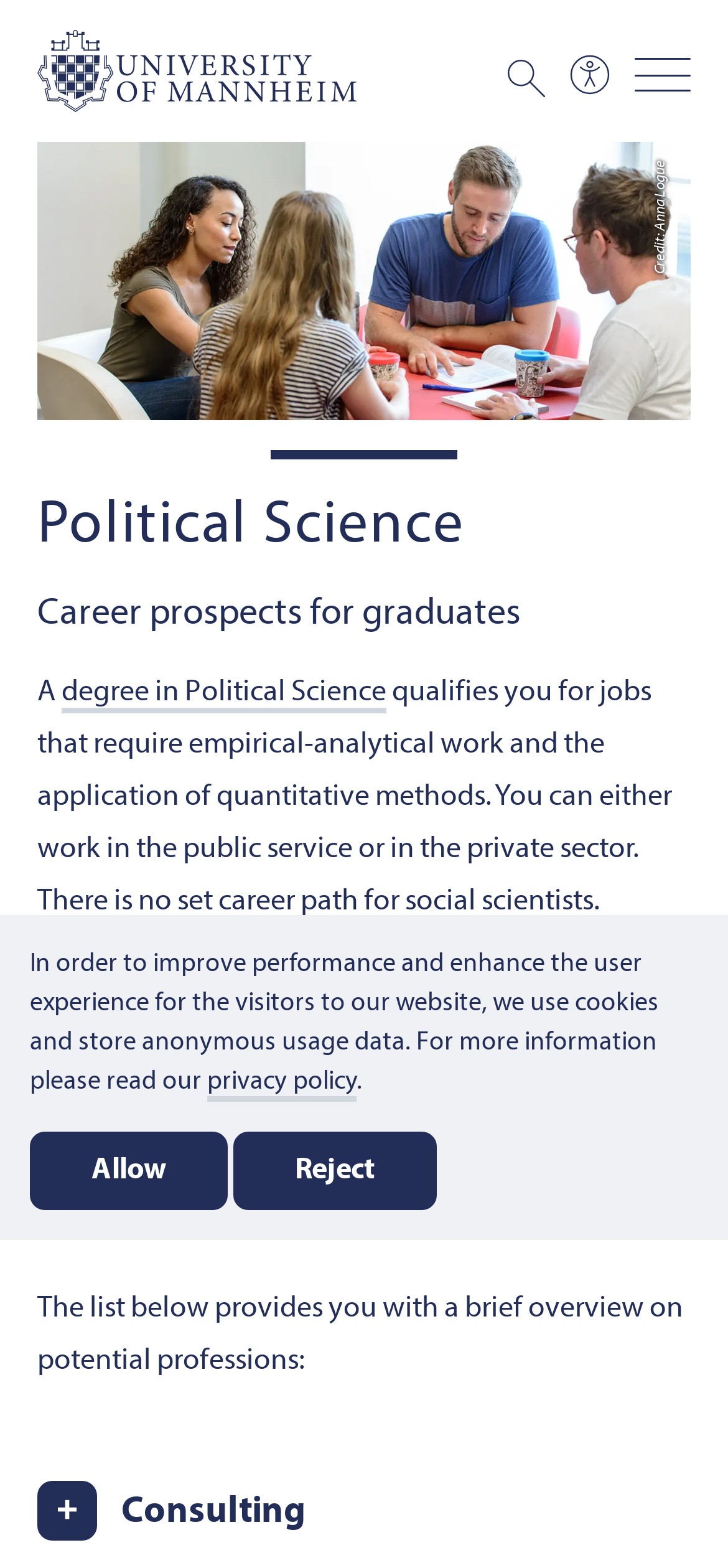Please find the bounding box coordinates (top-left x, top-left y, bottom-right x, bottom-right y) in the screenshot for the UI element described as follows: Menu

[0.872, 0.03, 0.949, 0.07]